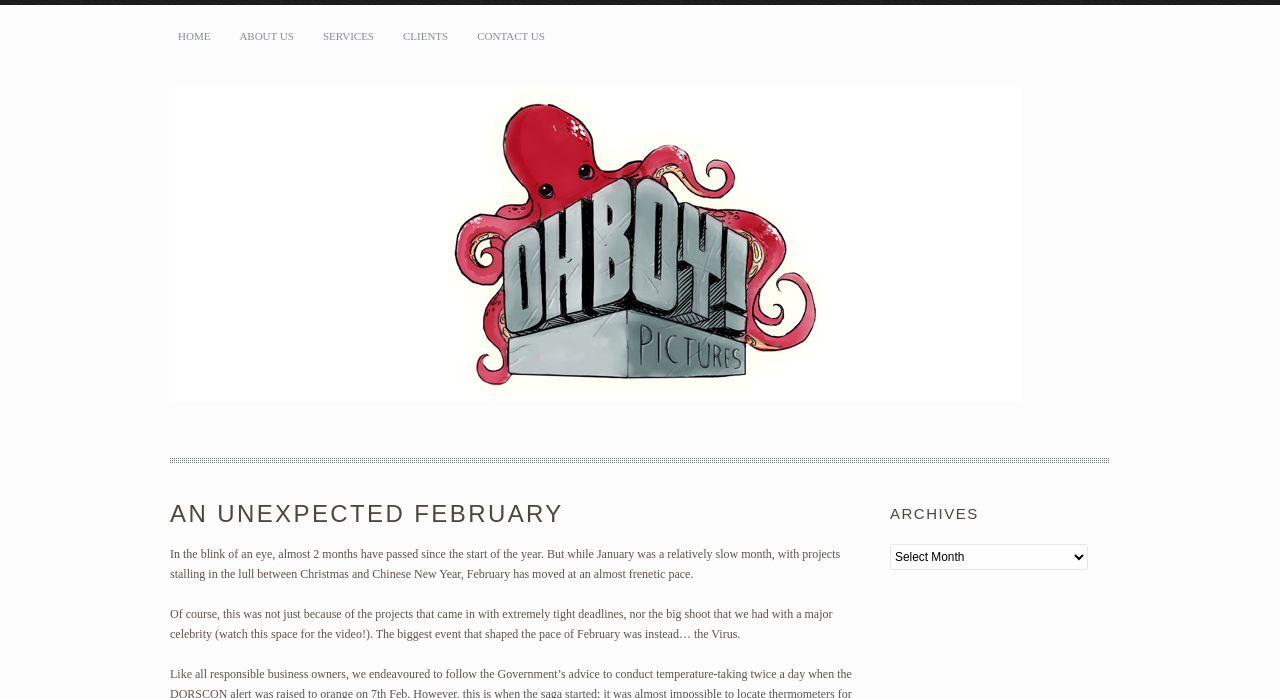Provide a thorough description of this webpage.

The webpage is about OHBOY! Pictures, with a focus on an unexpected February. At the top left, there are five navigation links: HOME, ABOUT US, SERVICES, CLIENTS, and CONTACT US, aligned horizontally. Below these links, there is a logo image on the left side, which is part of a layout table that occupies most of the page.

The main content of the page is divided into two sections. On the left side, there is a heading "AN UNEXPECTED FEBRUARY" followed by two paragraphs of text. The first paragraph discusses how February has been a busy month, with projects coming in with tight deadlines and a big shoot with a major celebrity. The second paragraph mentions the impact of the Virus on the pace of February.

On the right side, there is a complementary section with a heading "ARCHIVES" and a dropdown combobox with the same label. Below the combobox, there is a static text "Archives". This section is positioned above the middle of the page, aligned with the main content on the left side.